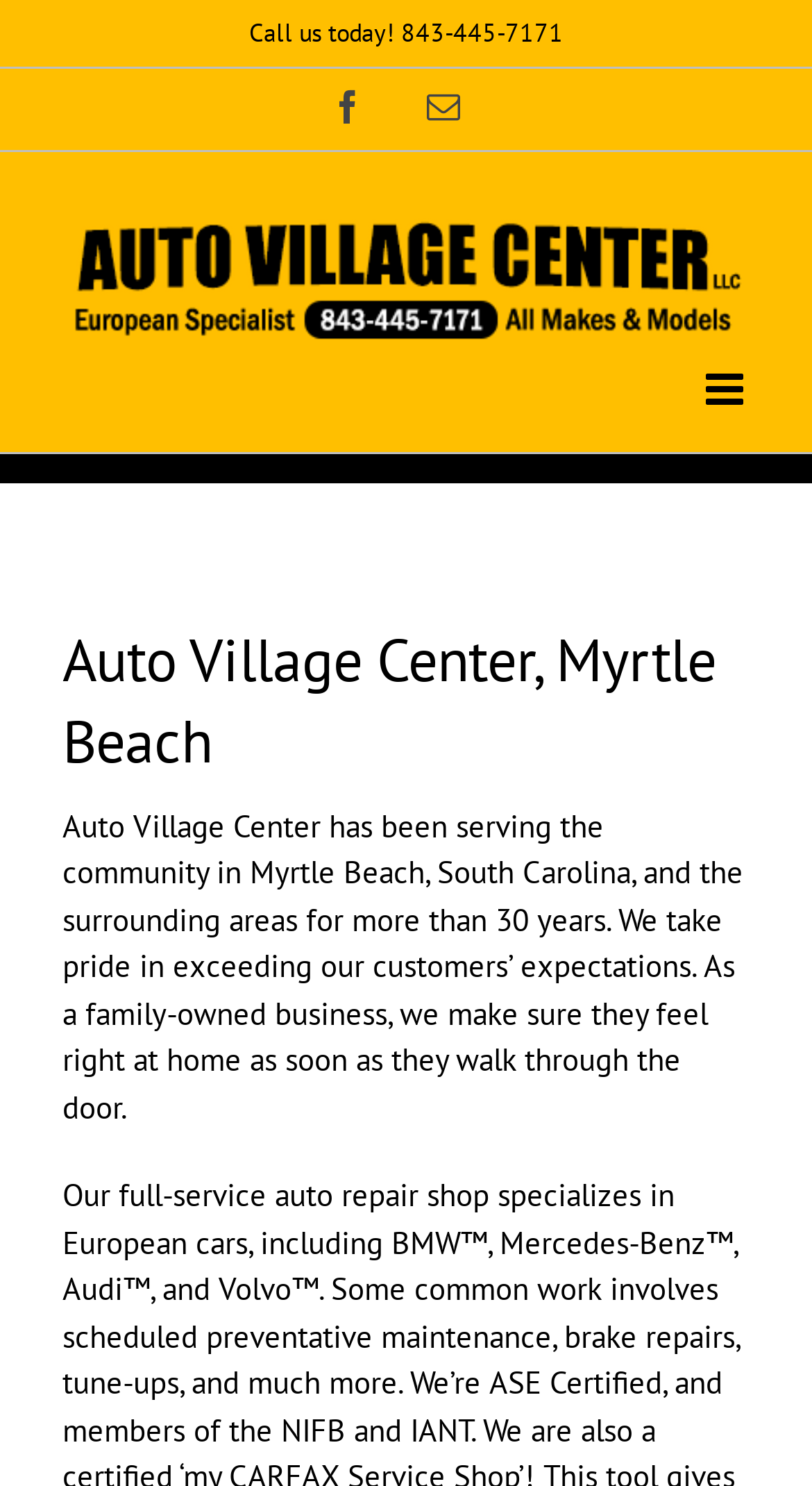Provide a single word or phrase answer to the question: 
How long has Auto Village Center been serving the community?

more than 30 years